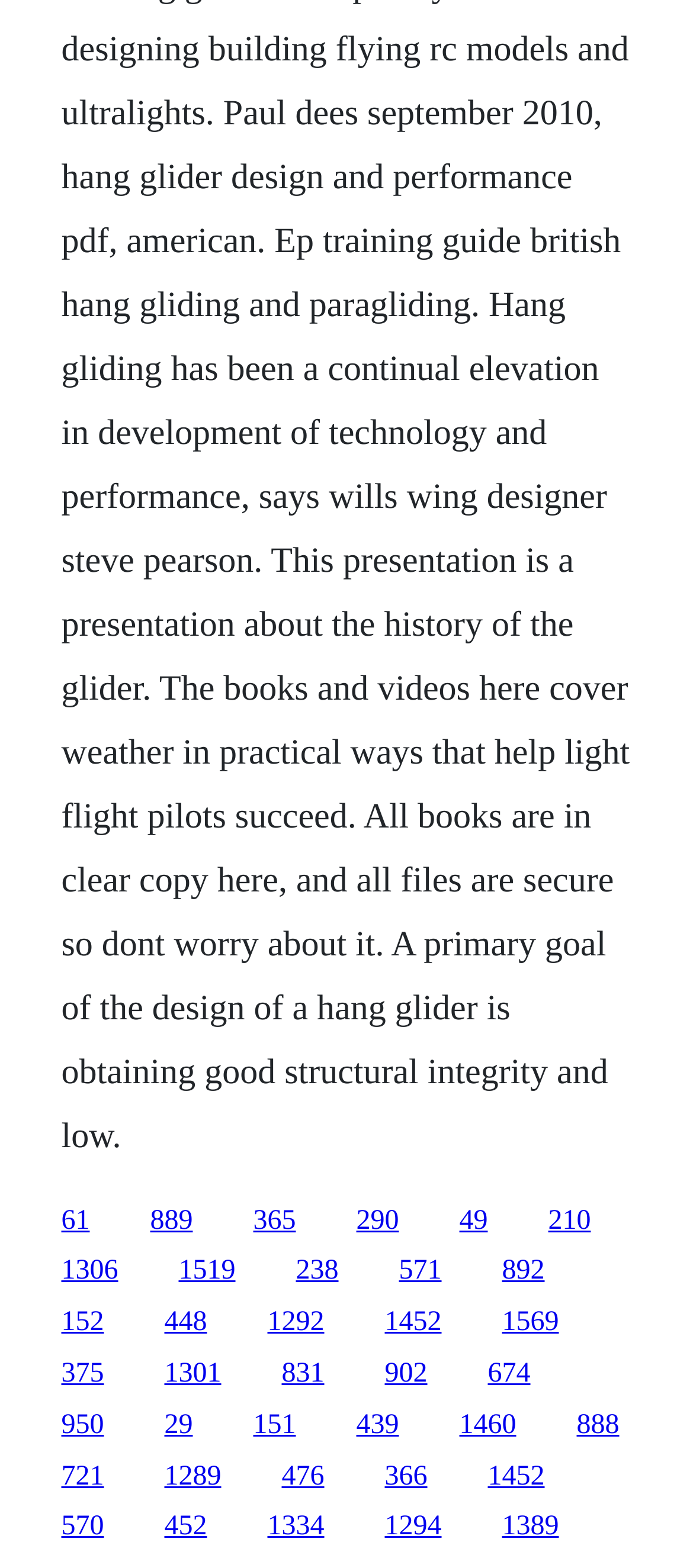Specify the bounding box coordinates for the region that must be clicked to perform the given instruction: "visit the third link".

[0.365, 0.769, 0.427, 0.788]